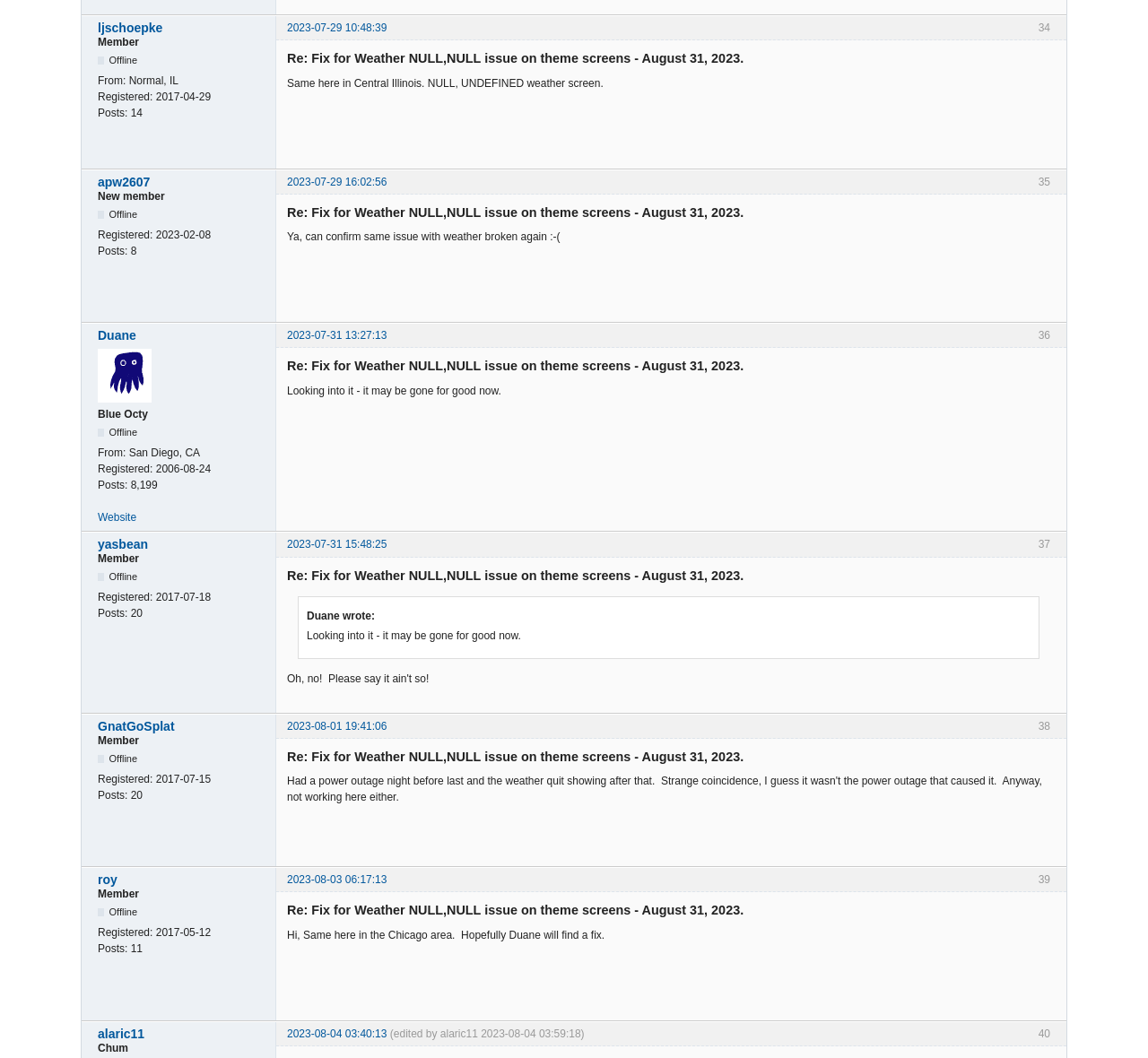Please give the bounding box coordinates of the area that should be clicked to fulfill the following instruction: "Visit the website www.Gelita.com". The coordinates should be in the format of four float numbers from 0 to 1, i.e., [left, top, right, bottom].

None